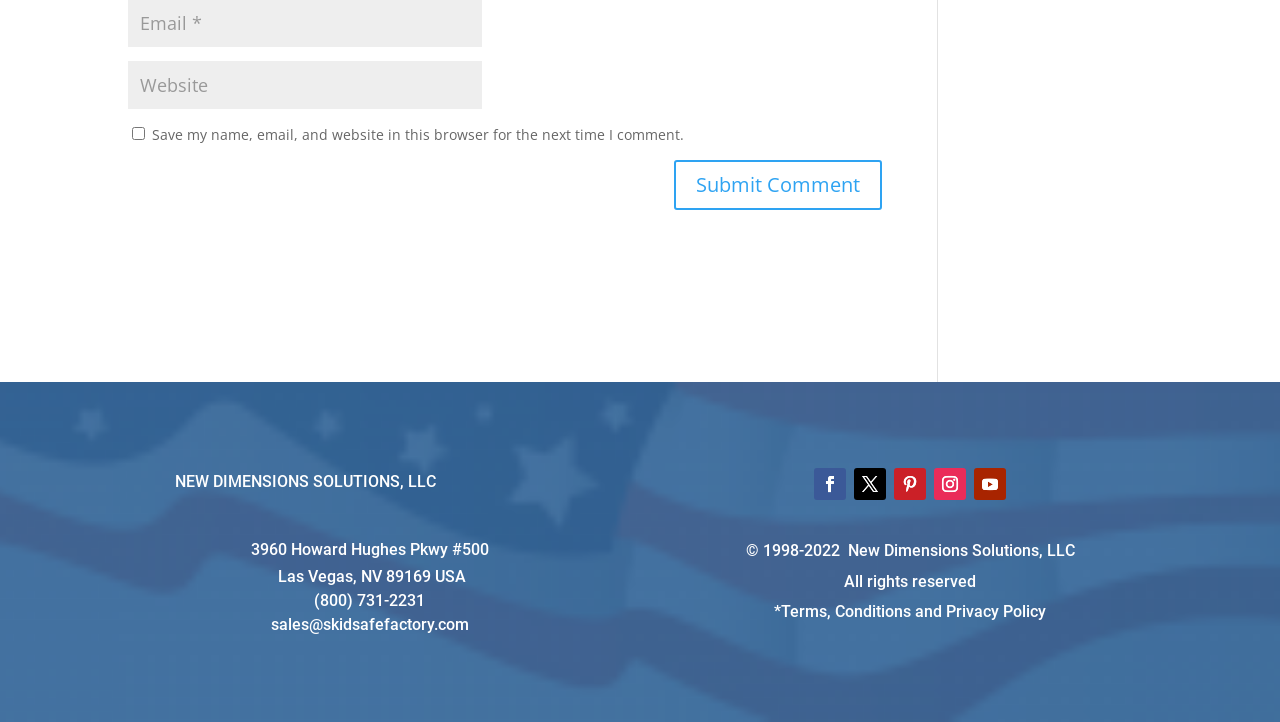Could you specify the bounding box coordinates for the clickable section to complete the following instruction: "Visit sales@skidsafefactory.com"?

[0.212, 0.852, 0.366, 0.878]